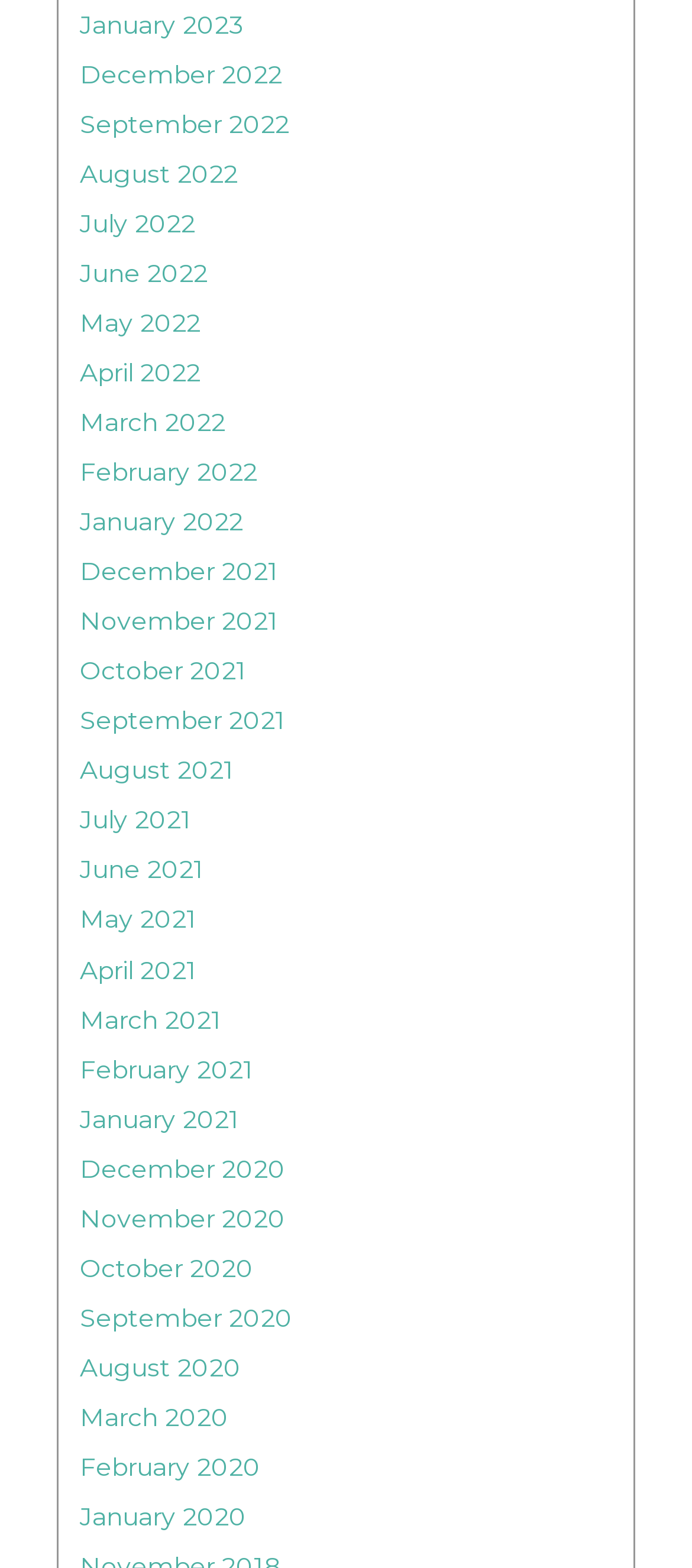Using the information in the image, could you please answer the following question in detail:
What is the earliest month listed on the webpage?

I looked at the links on the webpage and found that the earliest month listed is January 2020, which is the last link on the webpage.